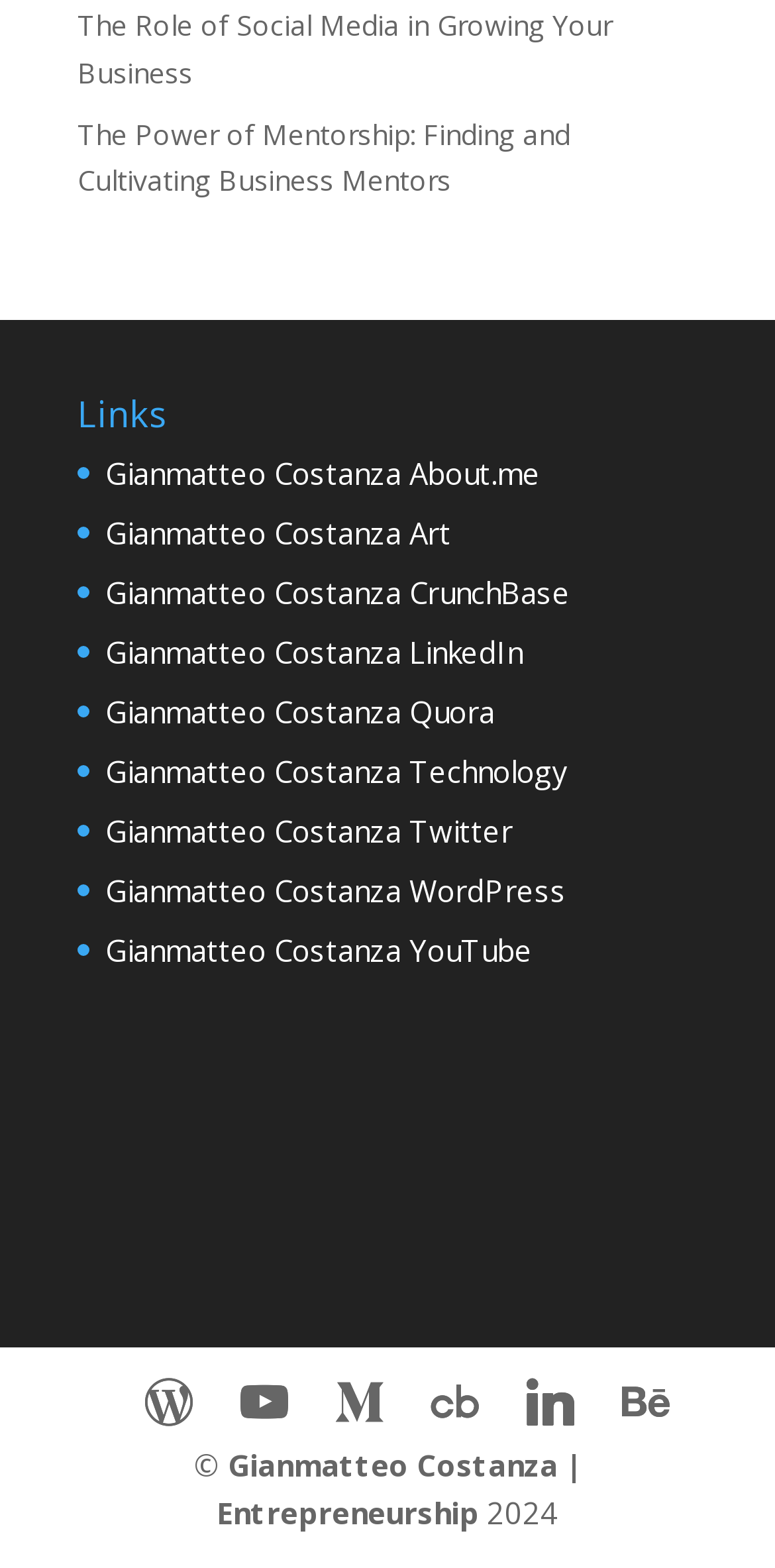Please predict the bounding box coordinates of the element's region where a click is necessary to complete the following instruction: "click the link to Gianmatteo Costanza's About.me page". The coordinates should be represented by four float numbers between 0 and 1, i.e., [left, top, right, bottom].

[0.136, 0.288, 0.697, 0.314]